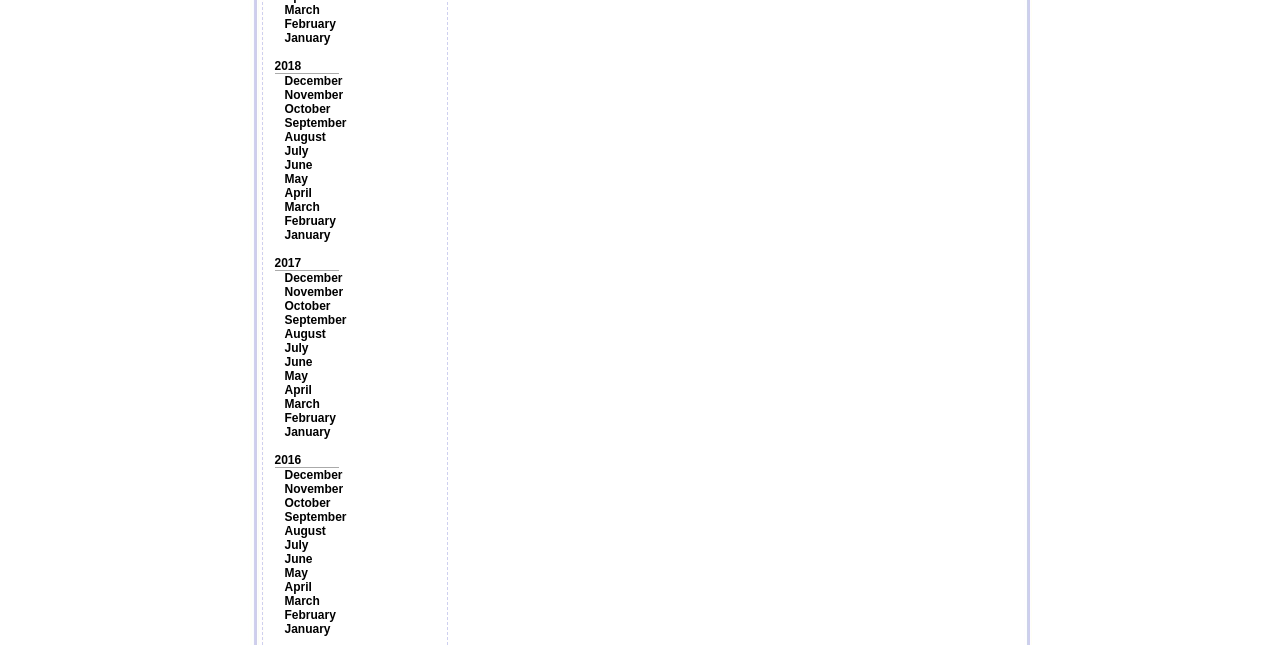Look at the image and write a detailed answer to the question: 
How many months are listed for each year?

By analyzing the links on the webpage, I noticed that each year has 12 months listed, from January to December, in a sequential order.